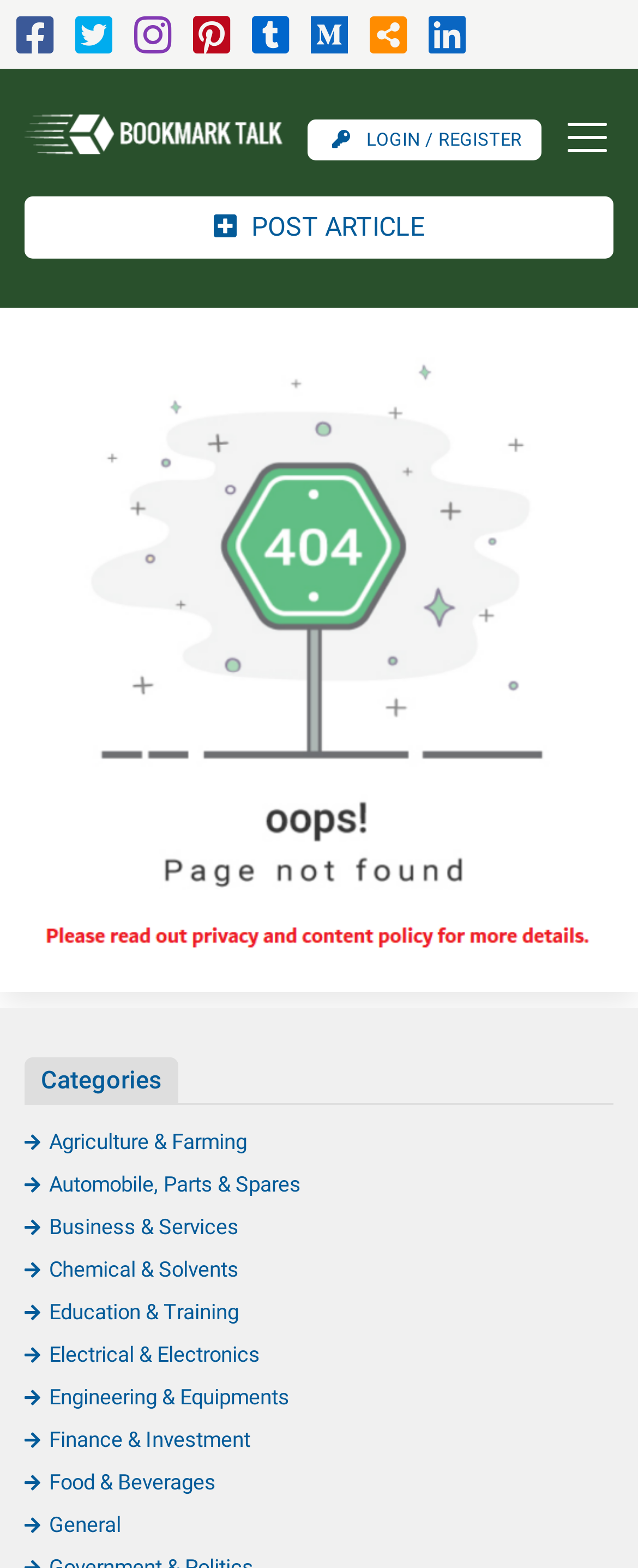Locate the bounding box coordinates of the clickable part needed for the task: "Post an article".

[0.038, 0.126, 0.962, 0.165]